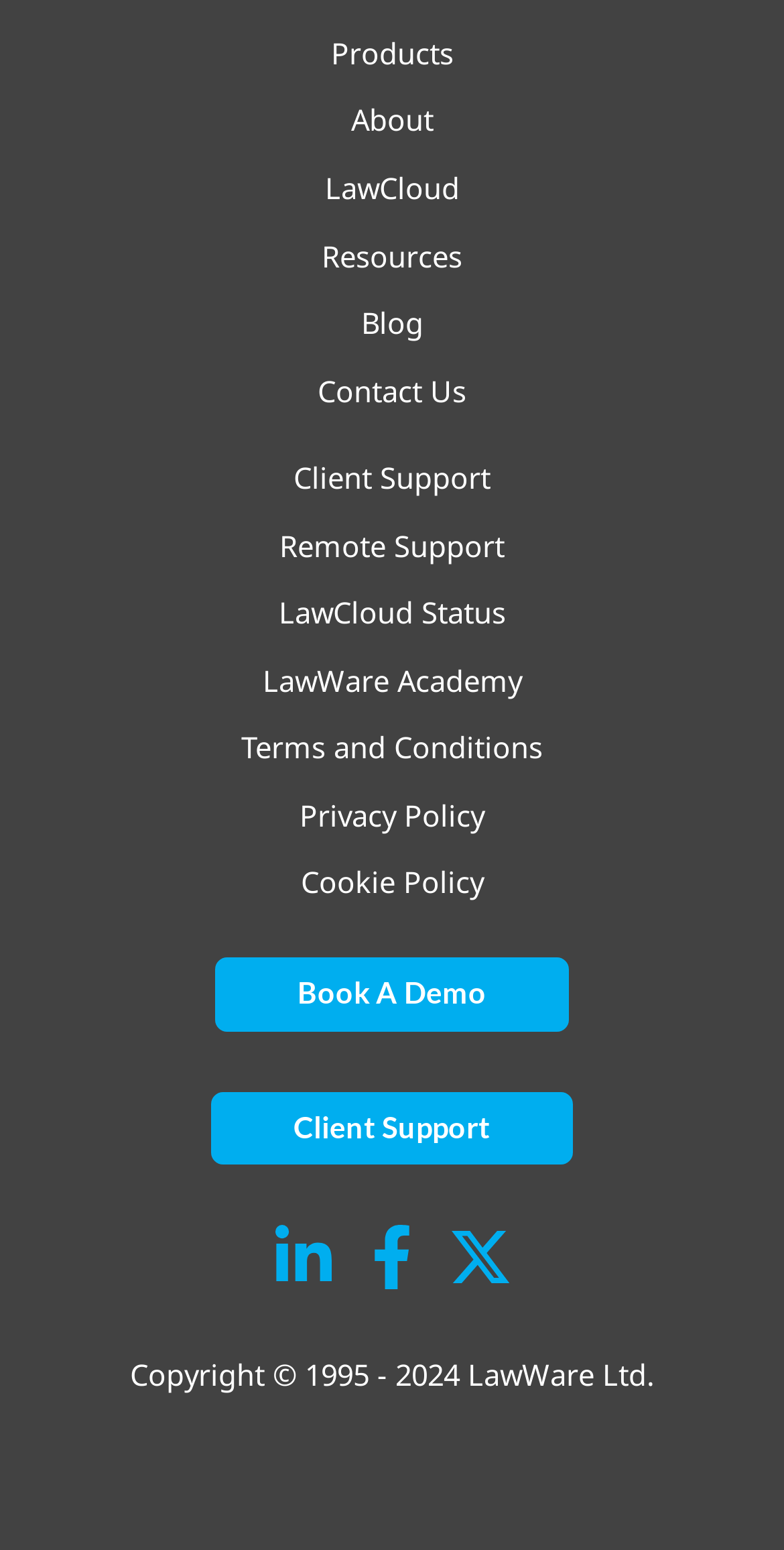Show the bounding box coordinates of the element that should be clicked to complete the task: "Read the Blog".

[0.46, 0.195, 0.54, 0.221]